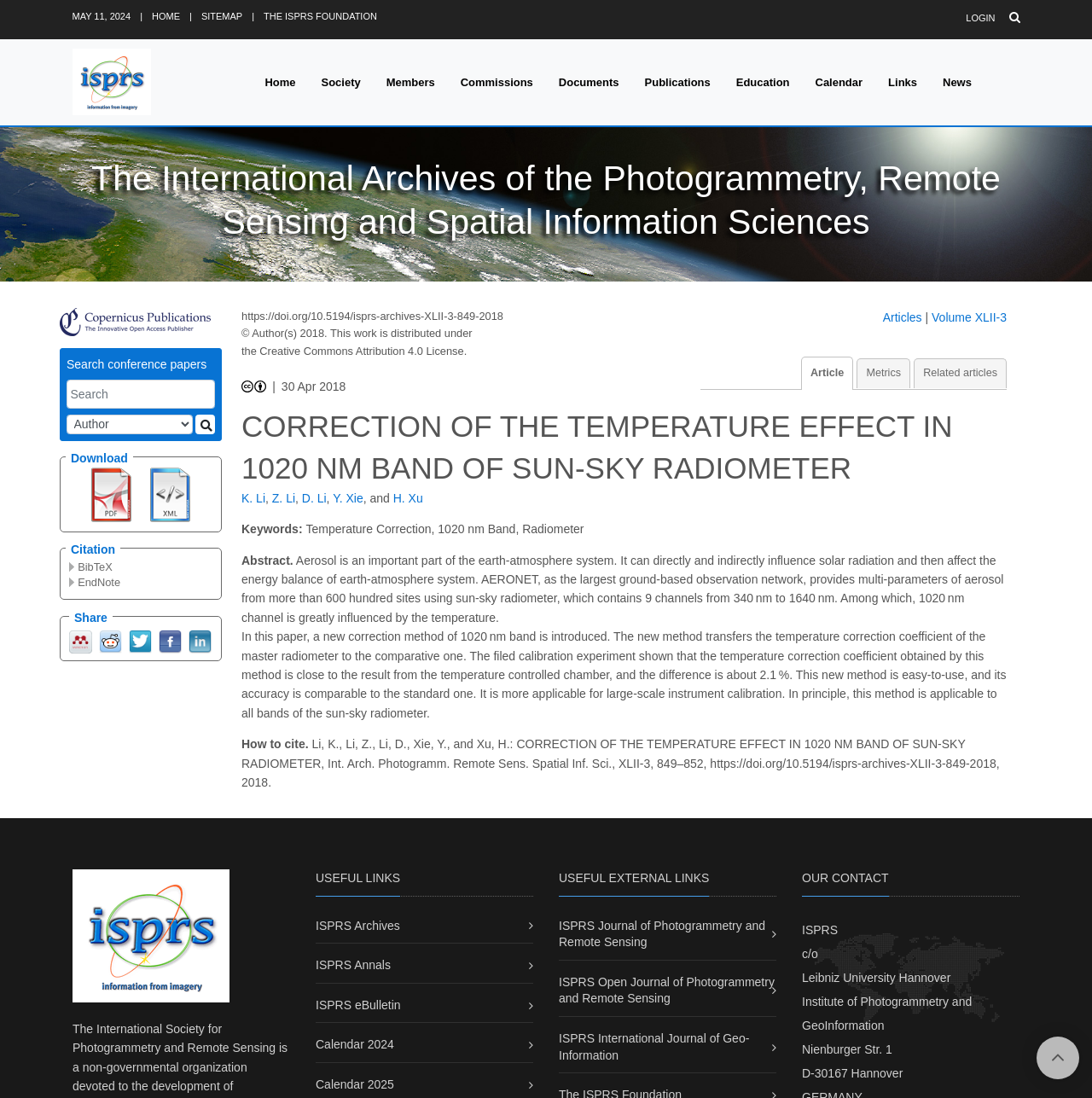What is the publication date of the article?
Please provide a single word or phrase in response based on the screenshot.

30 Apr 2018